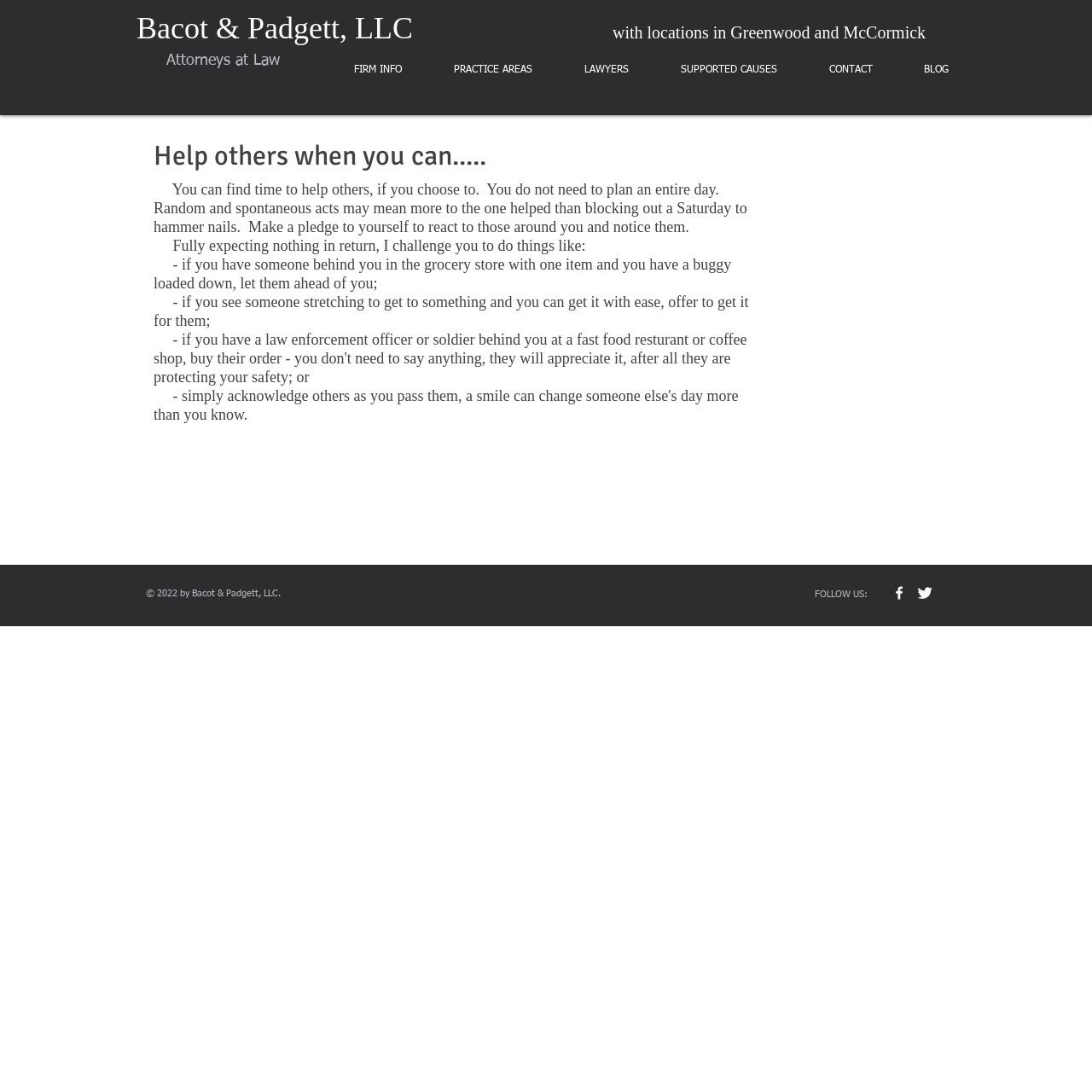Describe all the key features of the webpage in detail.

The webpage is about Bacot & Padgett, LLC, a law firm with locations in Greenwood and McCormick. At the top, there is a heading with the firm's name and locations. Below it, there is a static text "Attorneys at Law". 

To the right of the firm's name, there is a navigation menu with six links: "FIRM INFO", "PRACTICE AREAS", "LAWYERS", "SUPPORTED CAUSES", "CONTACT", and "BLOG". 

Below the navigation menu, there is a main section with a heading "Help others when you can.....". This section contains a series of static texts that discuss the importance of helping others, with examples of random and spontaneous acts of kindness. 

At the bottom of the page, there is a content information section with a copyright notice "© 2022 by Bacot & Padgett, LLC." and a "FOLLOW US:" label. To the right of the label, there is a social bar with two links, "w-facebook" and "Twitter Clean", each accompanied by an image.